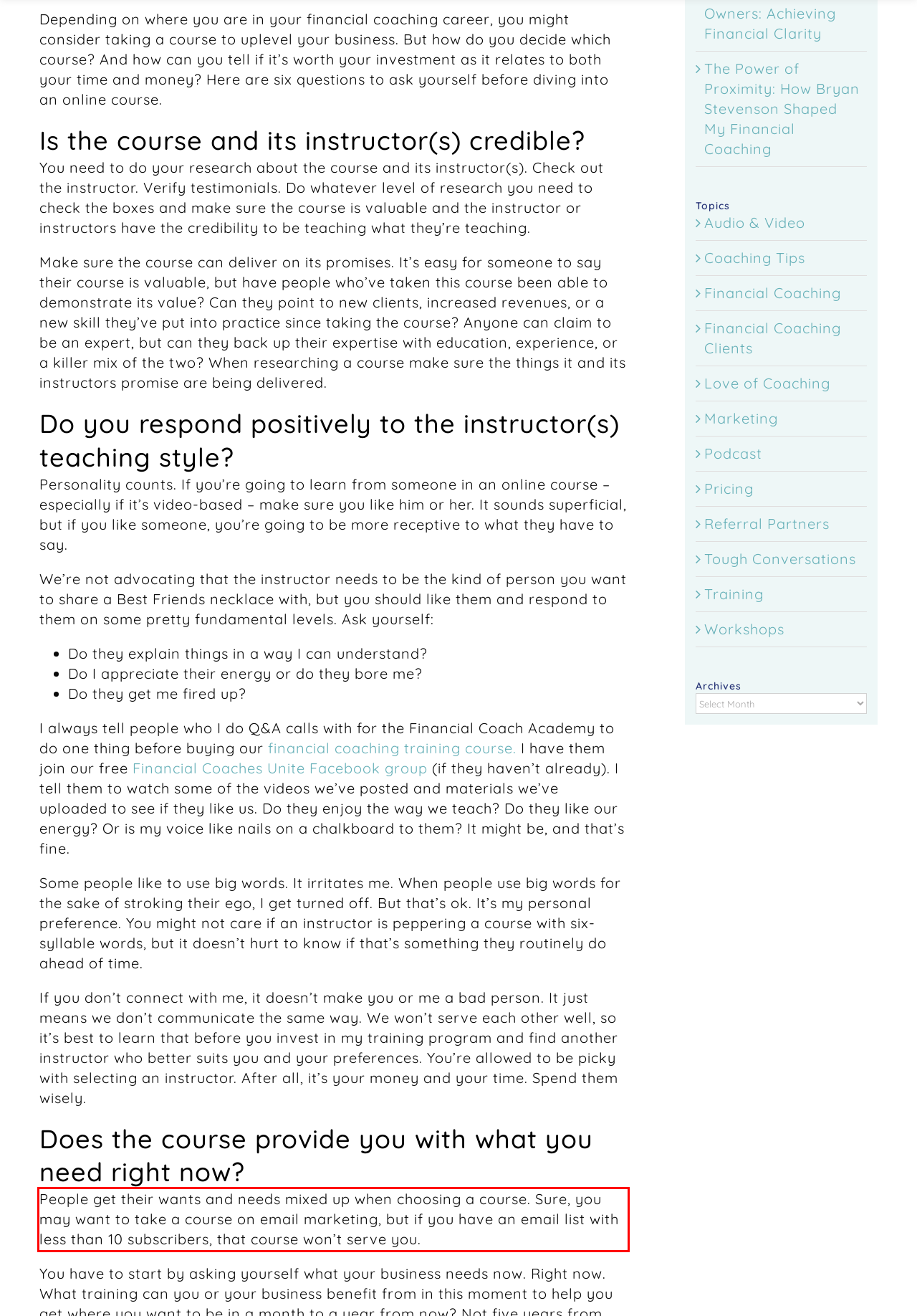You are provided with a screenshot of a webpage containing a red bounding box. Please extract the text enclosed by this red bounding box.

People get their wants and needs mixed up when choosing a course. Sure, you may want to take a course on email marketing, but if you have an email list with less than 10 subscribers, that course won’t serve you.